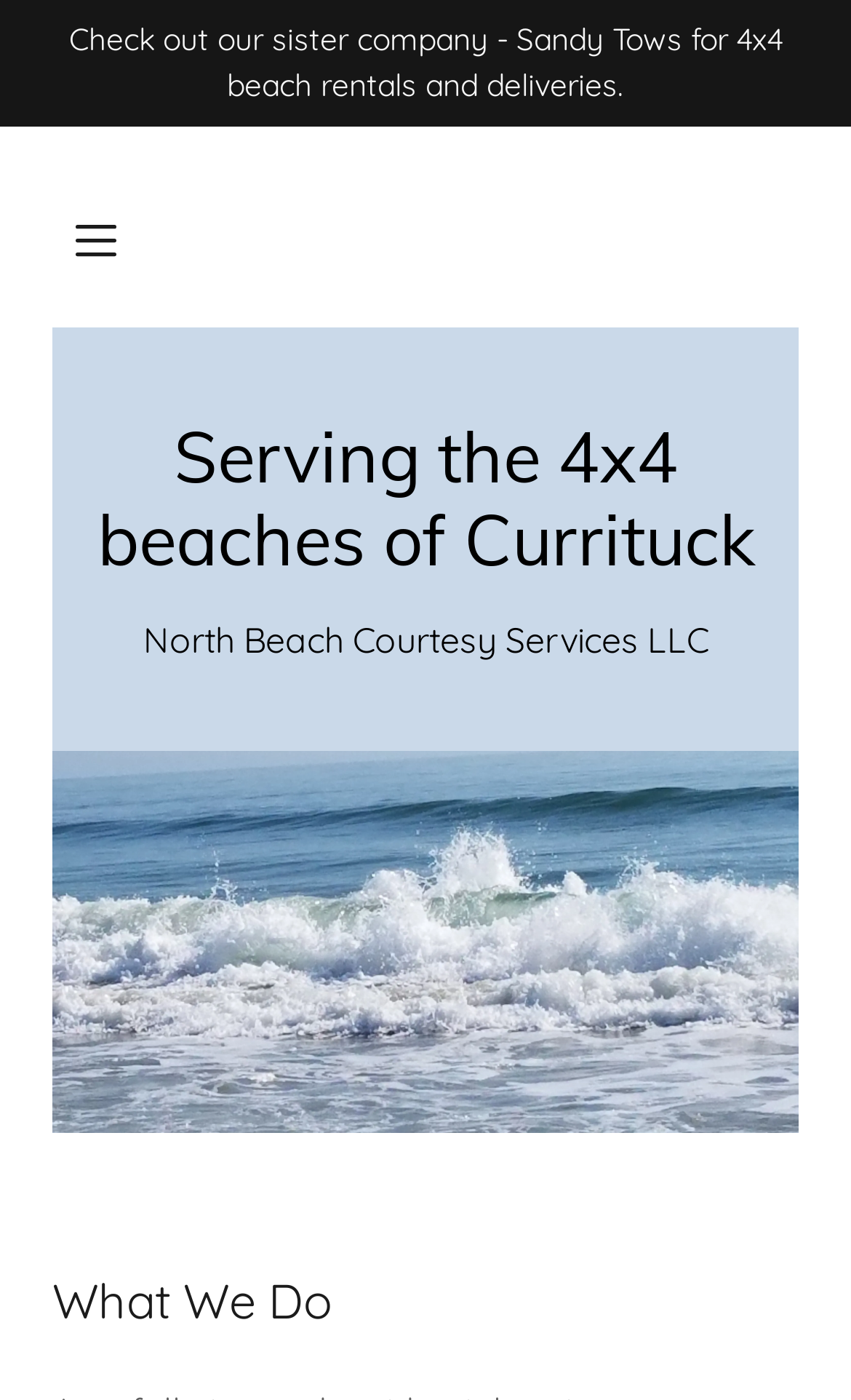What is the main topic of the webpage section below the company name?
Look at the screenshot and respond with a single word or phrase.

What We Do